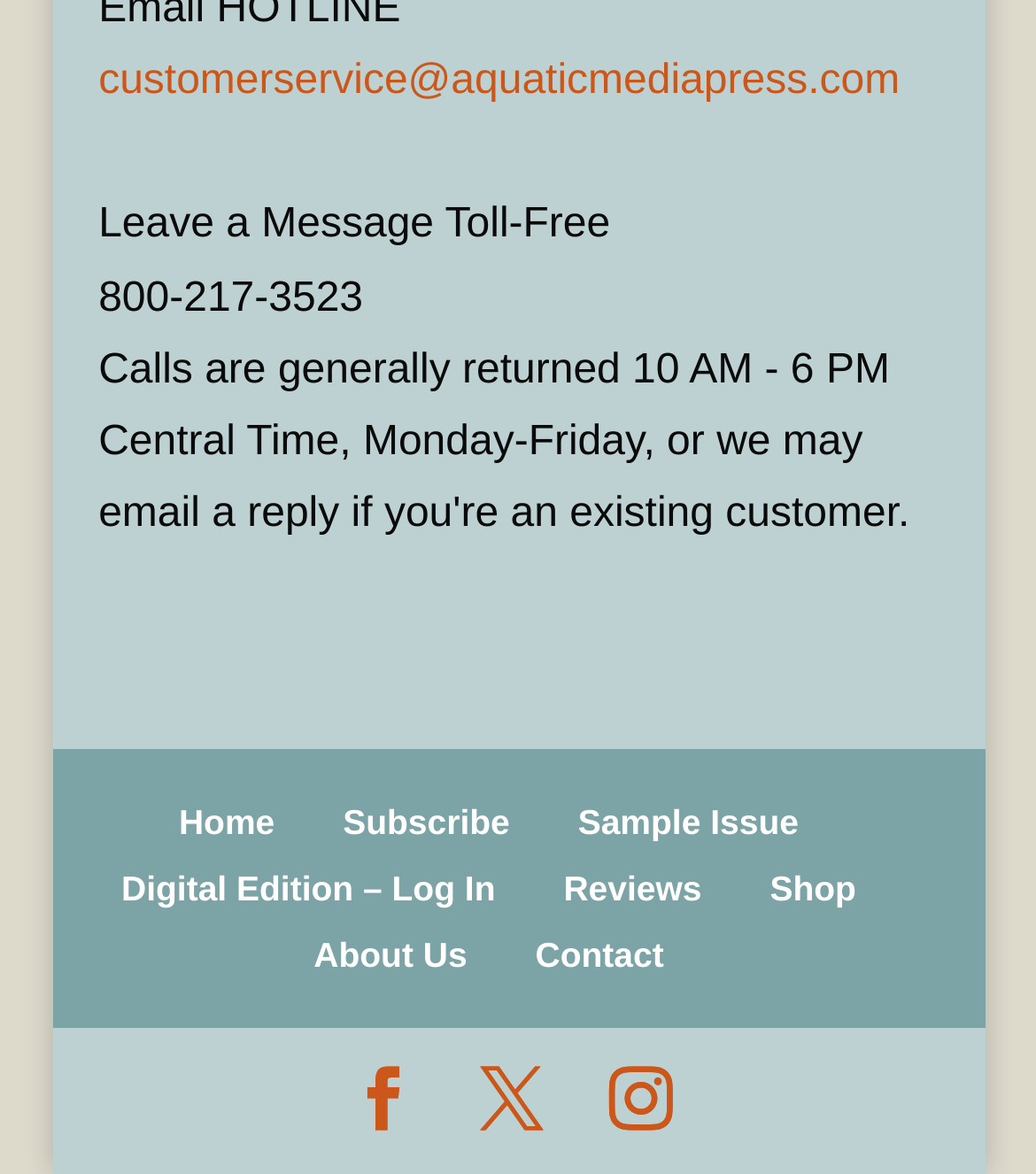Locate the bounding box coordinates of the element's region that should be clicked to carry out the following instruction: "Go to home page". The coordinates need to be four float numbers between 0 and 1, i.e., [left, top, right, bottom].

[0.173, 0.682, 0.265, 0.716]